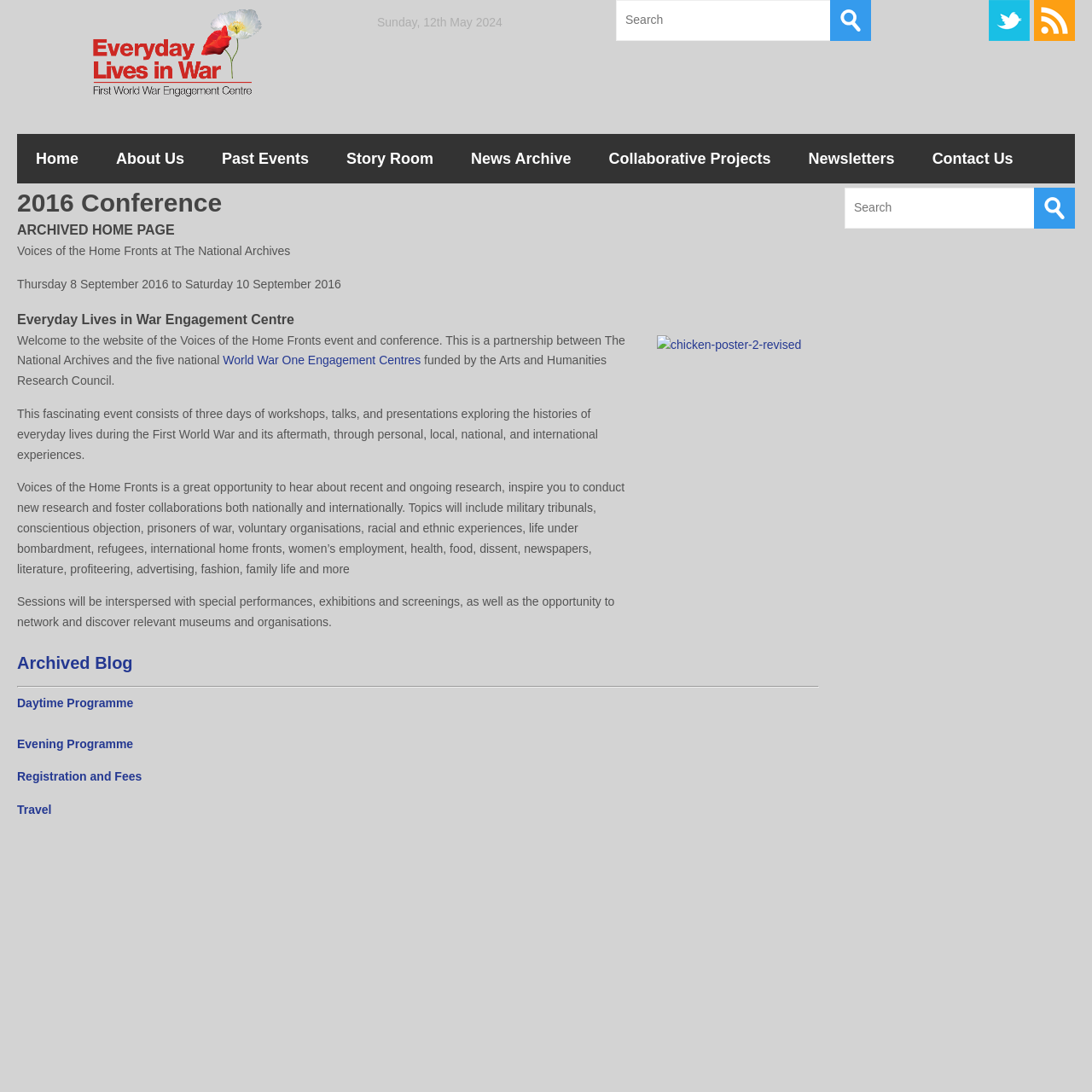Highlight the bounding box coordinates of the region I should click on to meet the following instruction: "Read the archived blog".

[0.016, 0.598, 0.122, 0.616]